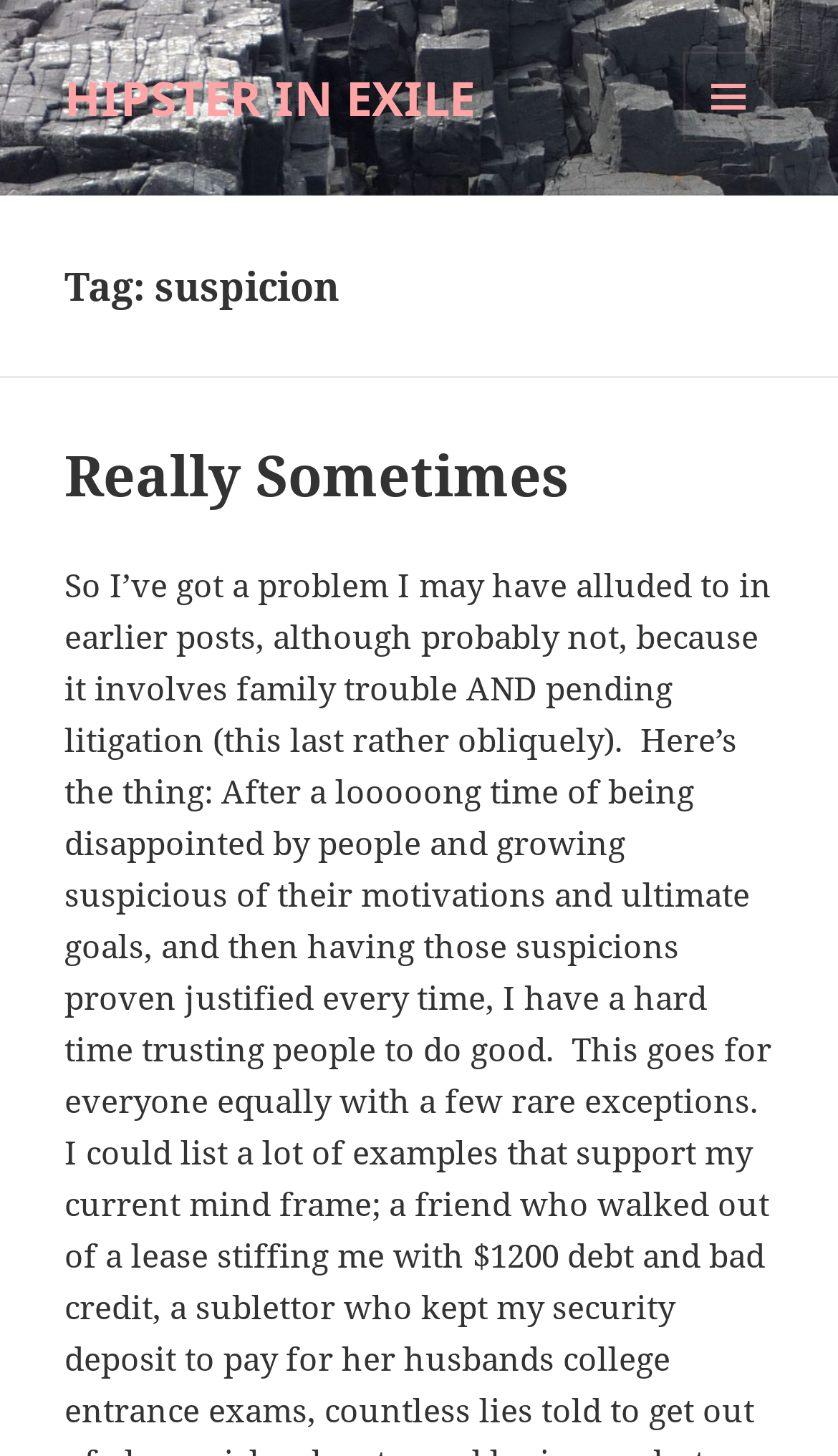Identify the bounding box coordinates for the UI element described as follows: "Really Sometimes". Ensure the coordinates are four float numbers between 0 and 1, formatted as [left, top, right, bottom].

[0.077, 0.299, 0.679, 0.353]